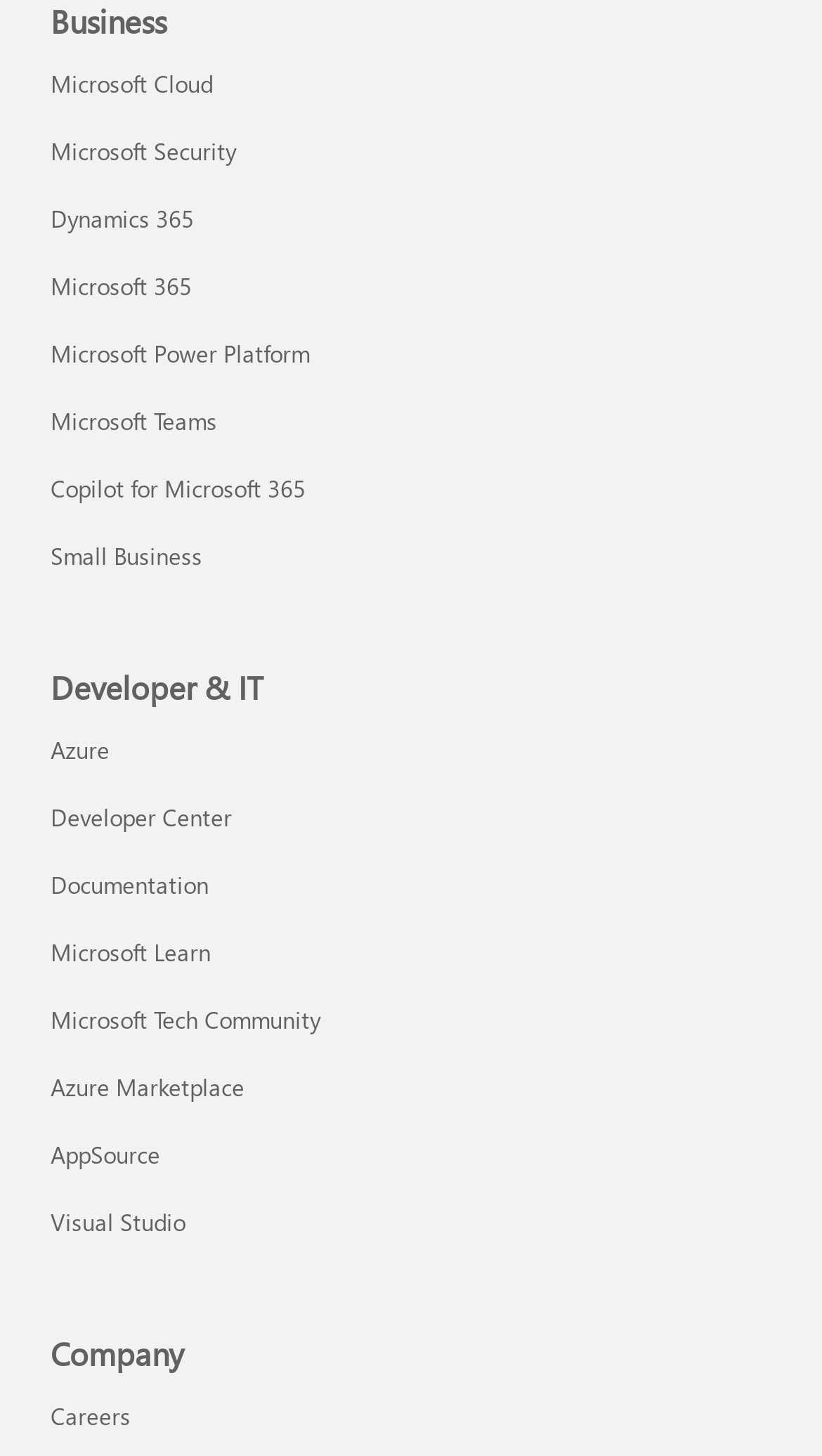How many months are listed?
Give a detailed explanation using the information visible in the image.

I counted the number of links with month names, starting from February 2017 to December 2015, and found 24 months listed.